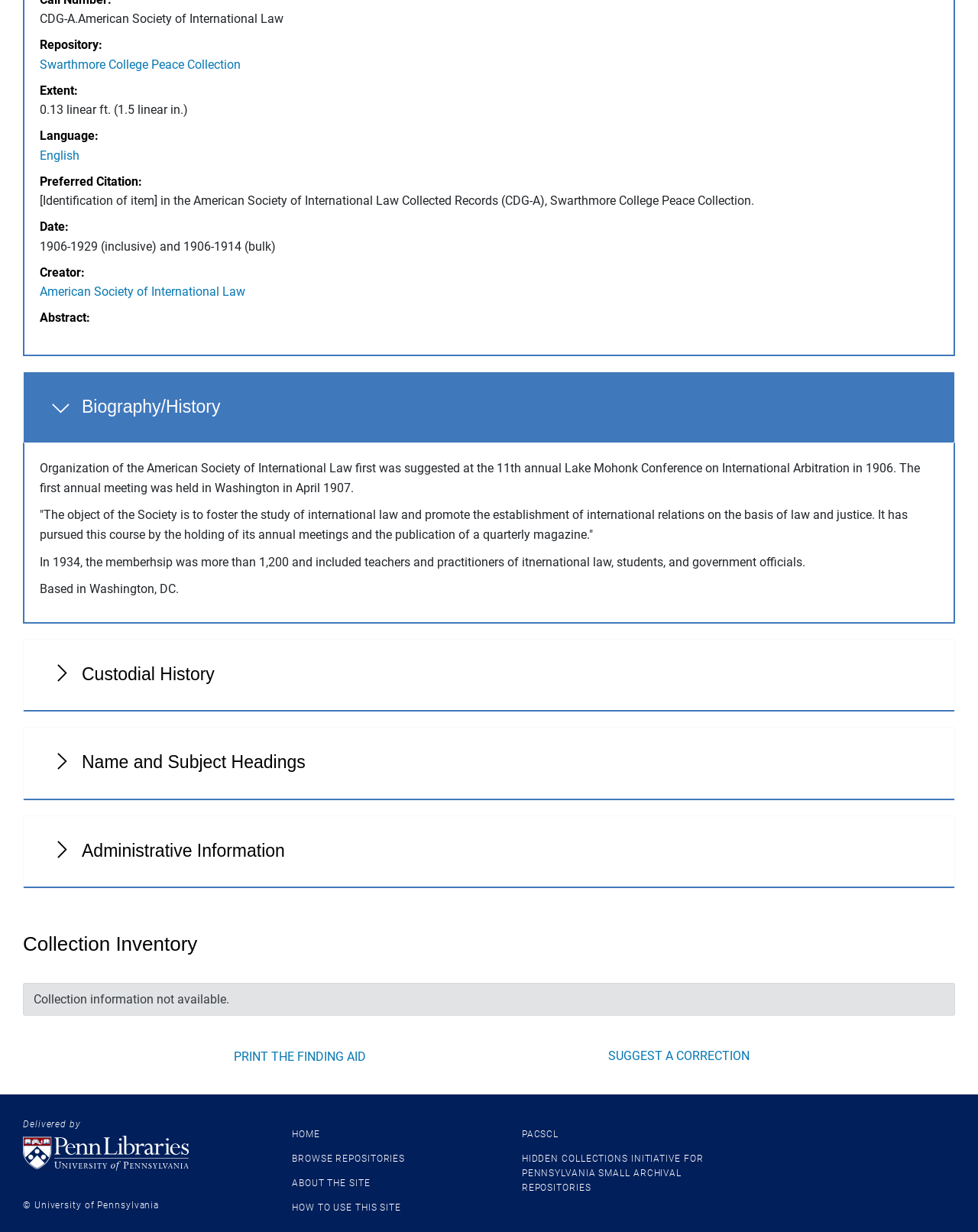Determine the bounding box coordinates for the HTML element mentioned in the following description: "Suggest a correction". The coordinates should be a list of four floats ranging from 0 to 1, represented as [left, top, right, bottom].

[0.621, 0.851, 0.766, 0.863]